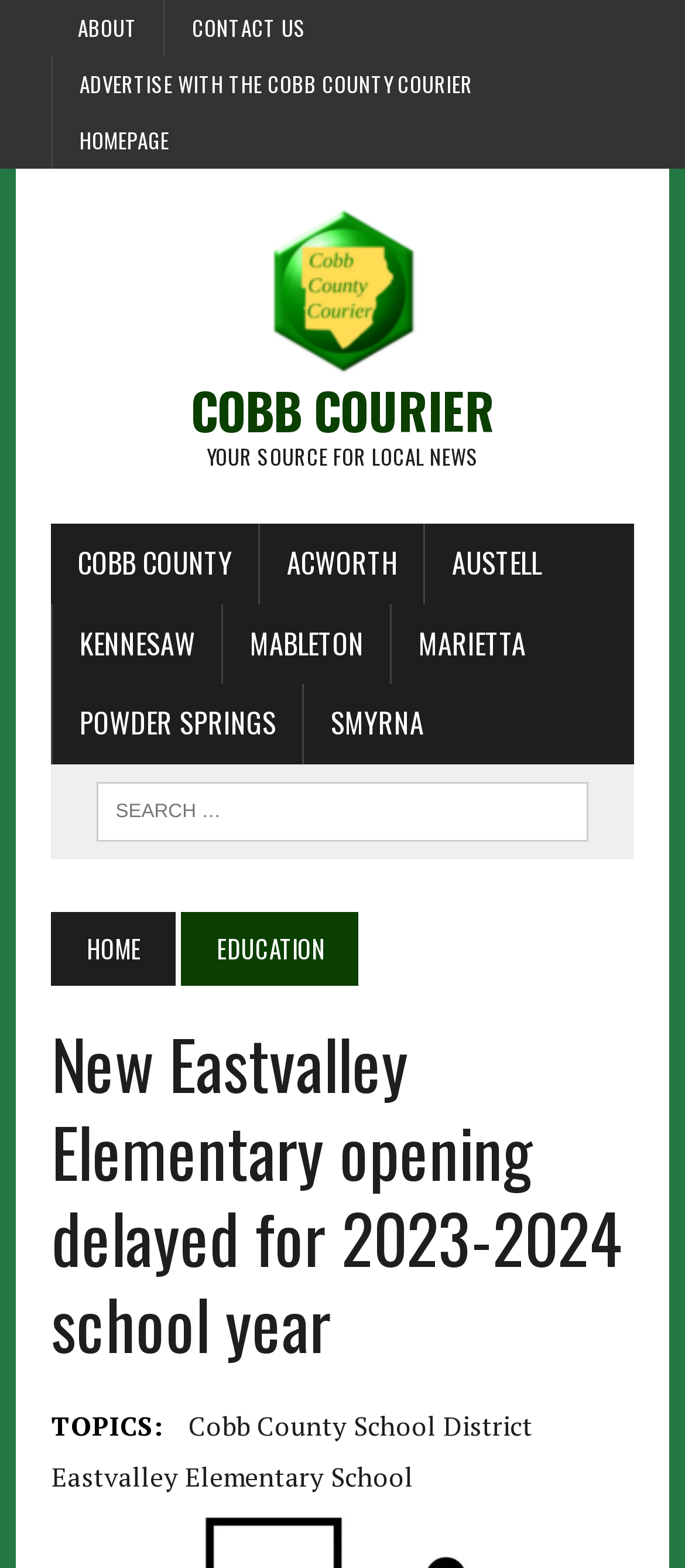What is the location mentioned below the Cobb County link?
Identify the answer in the screenshot and reply with a single word or phrase.

Acworth